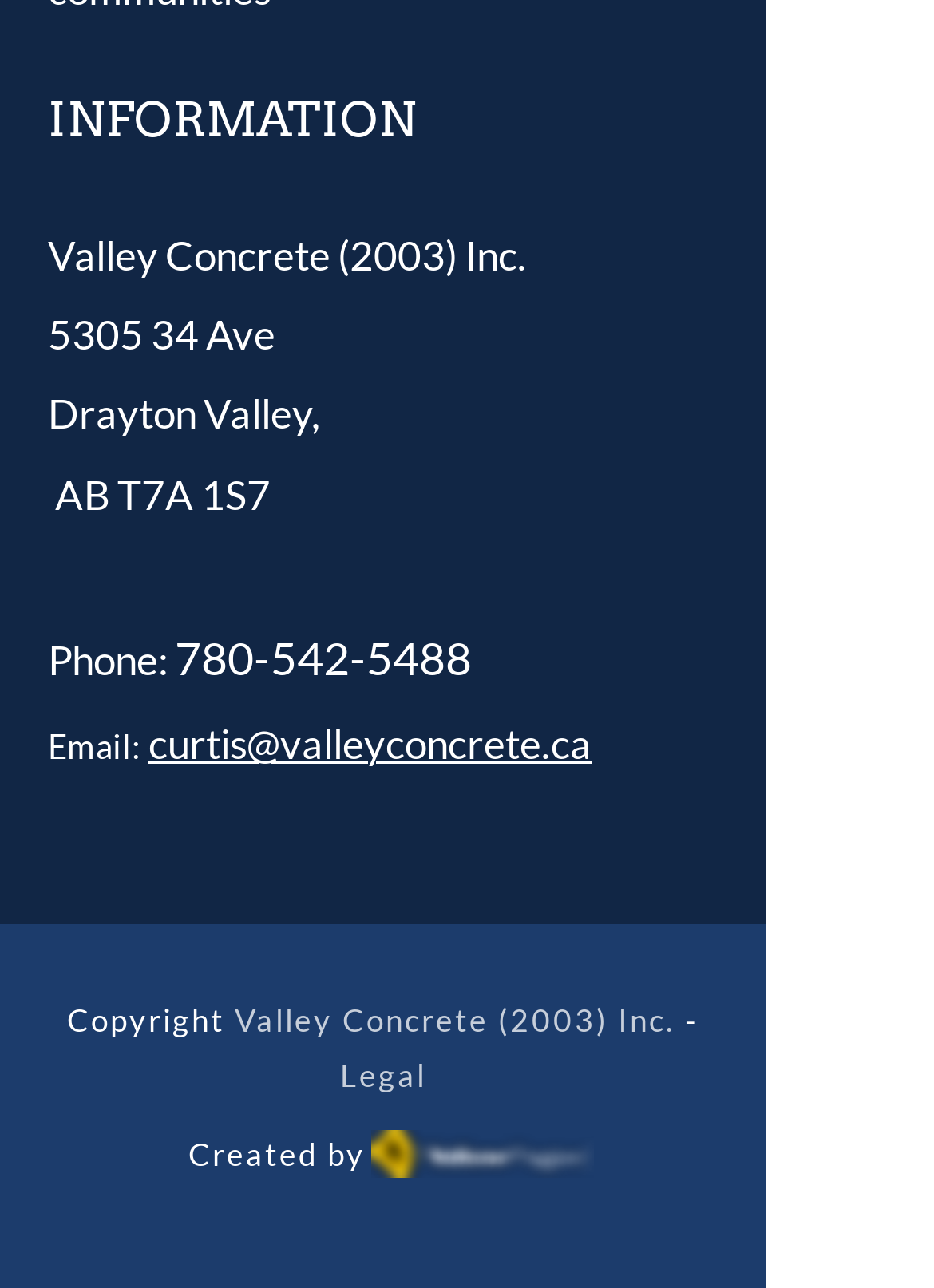What is the company name? Based on the image, give a response in one word or a short phrase.

Valley Concrete (2003) Inc.